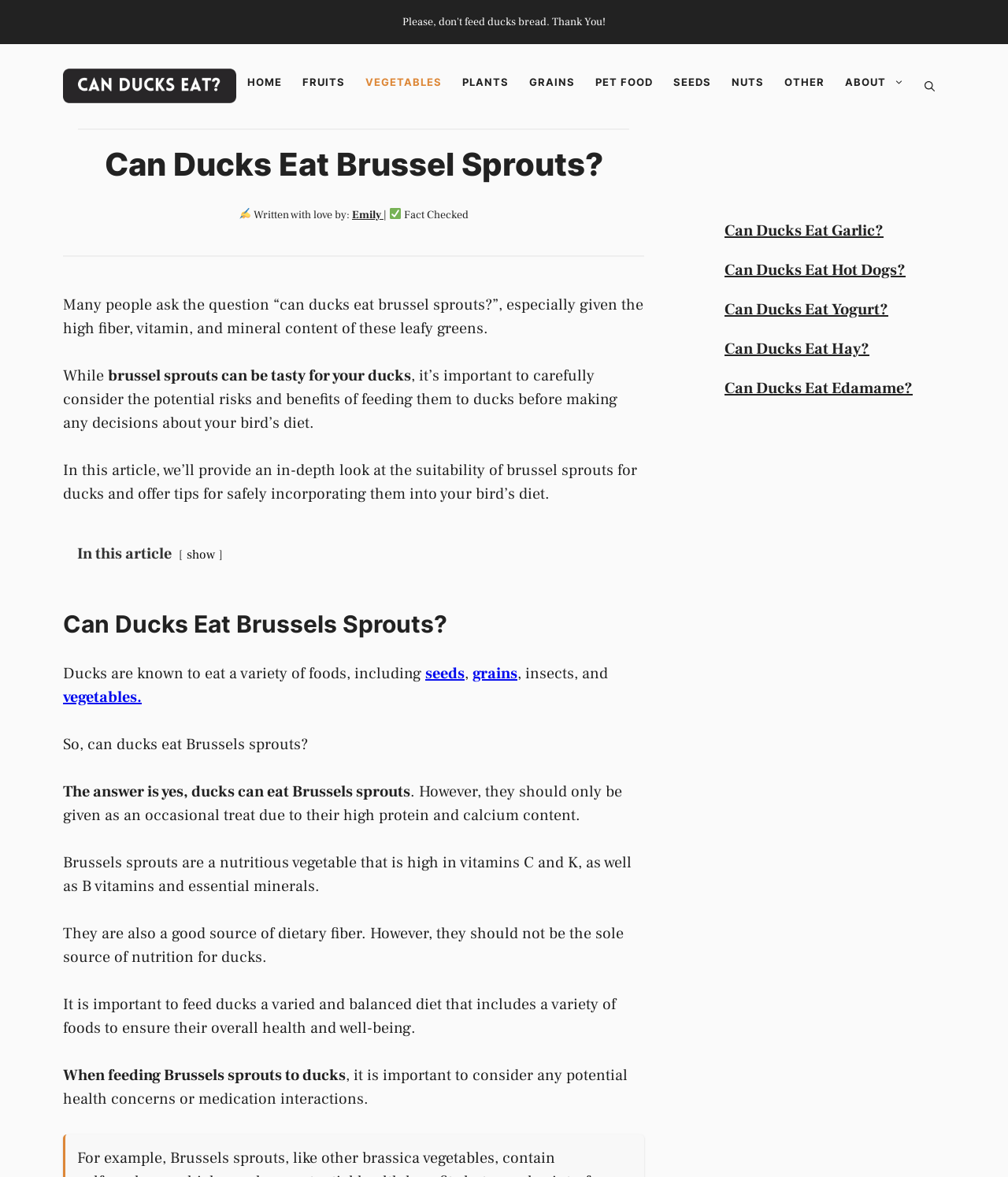Bounding box coordinates are specified in the format (top-left x, top-left y, bottom-right x, bottom-right y). All values are floating point numbers bounded between 0 and 1. Please provide the bounding box coordinate of the region this sentence describes: Can Ducks Eat Garlic?

[0.719, 0.187, 0.877, 0.205]